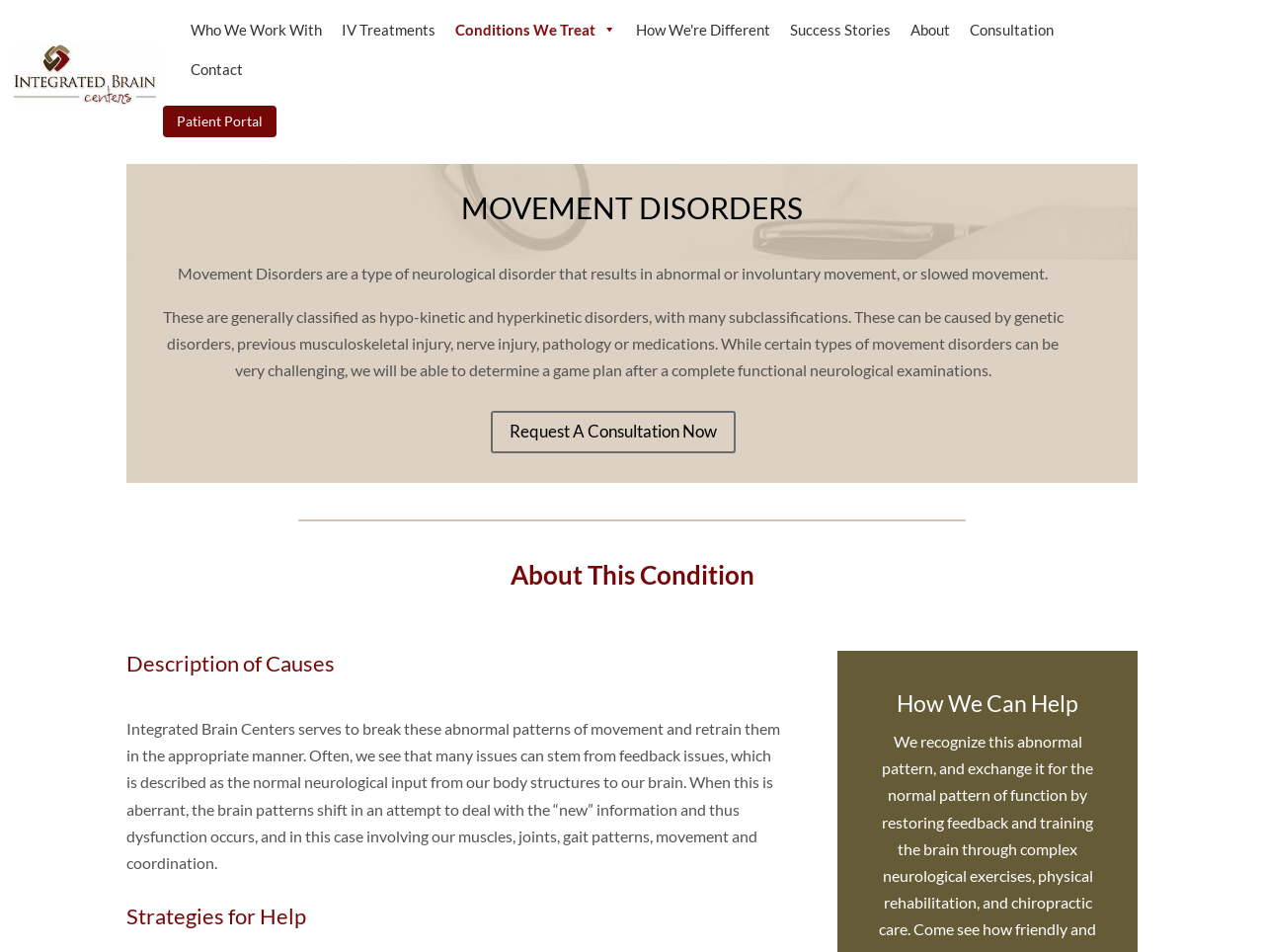Identify the bounding box coordinates for the UI element described as: "How We're Different". The coordinates should be provided as four floats between 0 and 1: [left, top, right, bottom].

[0.496, 0.01, 0.617, 0.052]